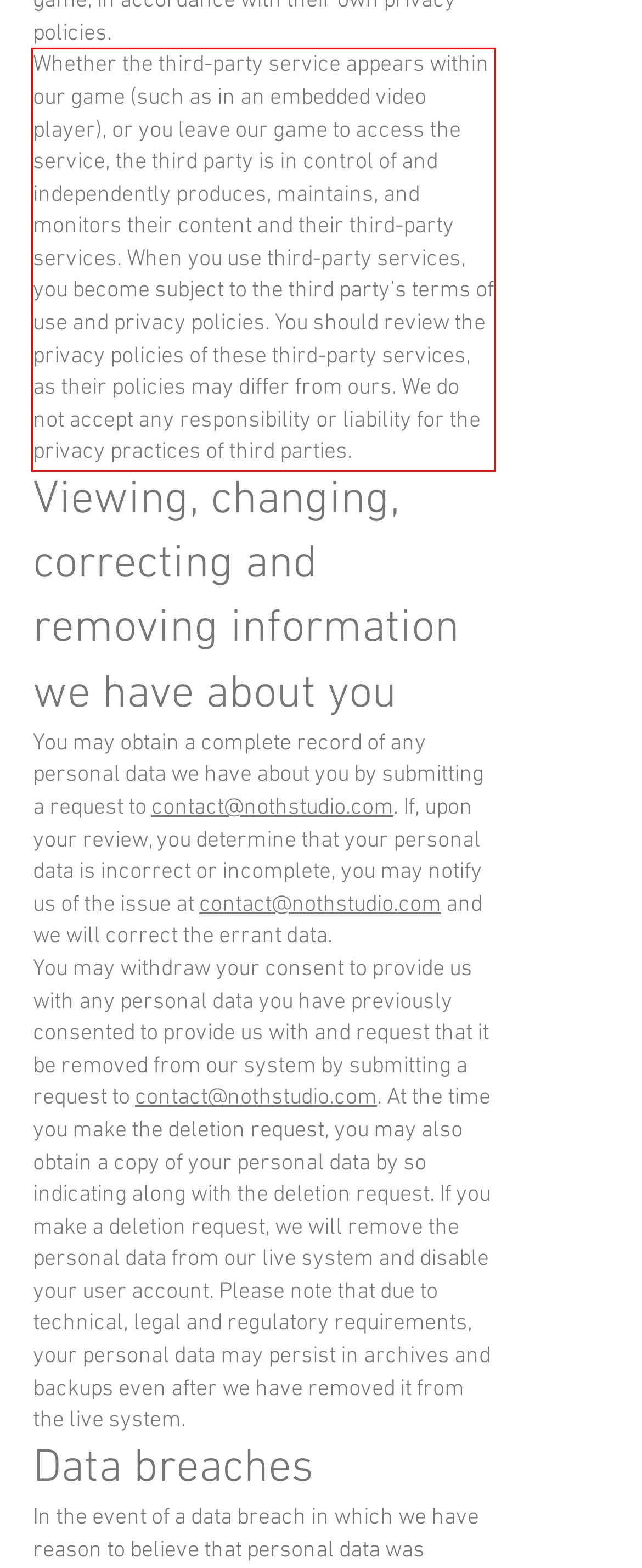Given a screenshot of a webpage with a red bounding box, please identify and retrieve the text inside the red rectangle.

Whether the third-party service appears within our game (such as in an embedded video player), or you leave our game to access the service, the third party is in control of and independently produces, maintains, and monitors their content and their third-party services. When you use third-party services, you become subject to the third party’s terms of use and privacy policies. You should review the privacy policies of these third-party services, as their policies may differ from ours. We do not accept any responsibility or liability for the privacy practices of third parties.